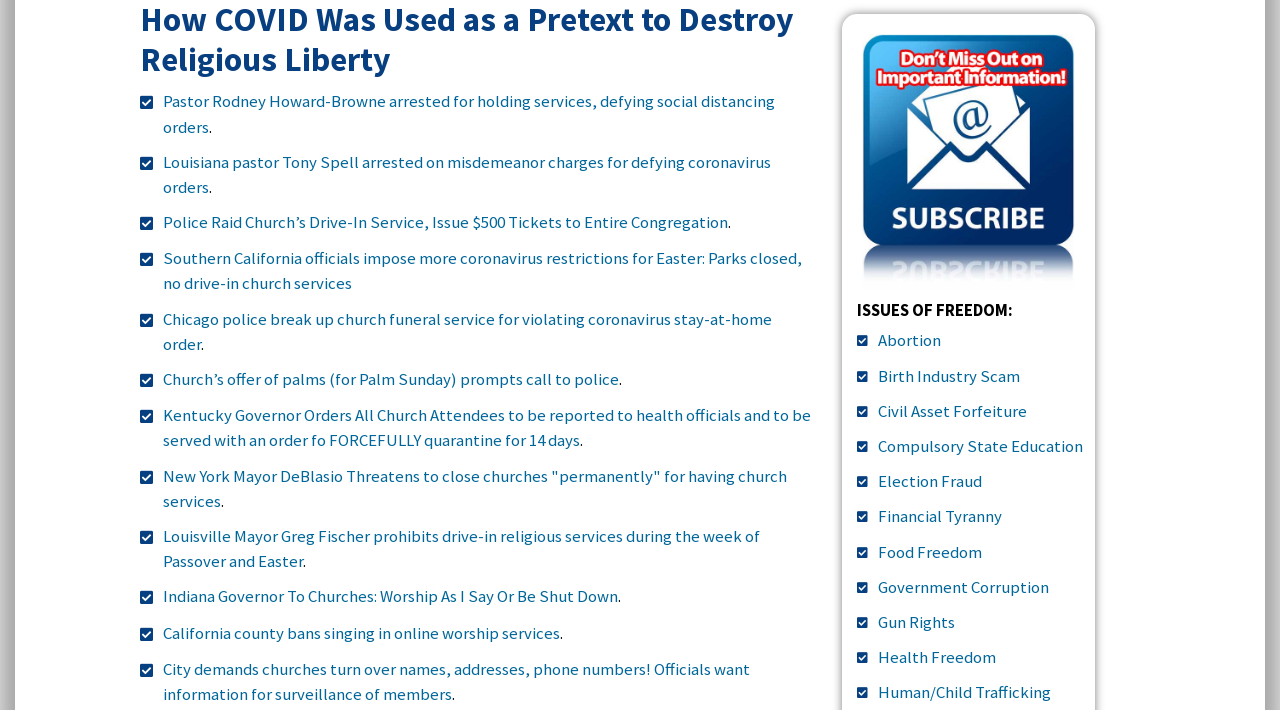Bounding box coordinates are specified in the format (top-left x, top-left y, bottom-right x, bottom-right y). All values are floating point numbers bounded between 0 and 1. Please provide the bounding box coordinate of the region this sentence describes: title="Subscribe"

[0.674, 0.048, 0.84, 0.42]